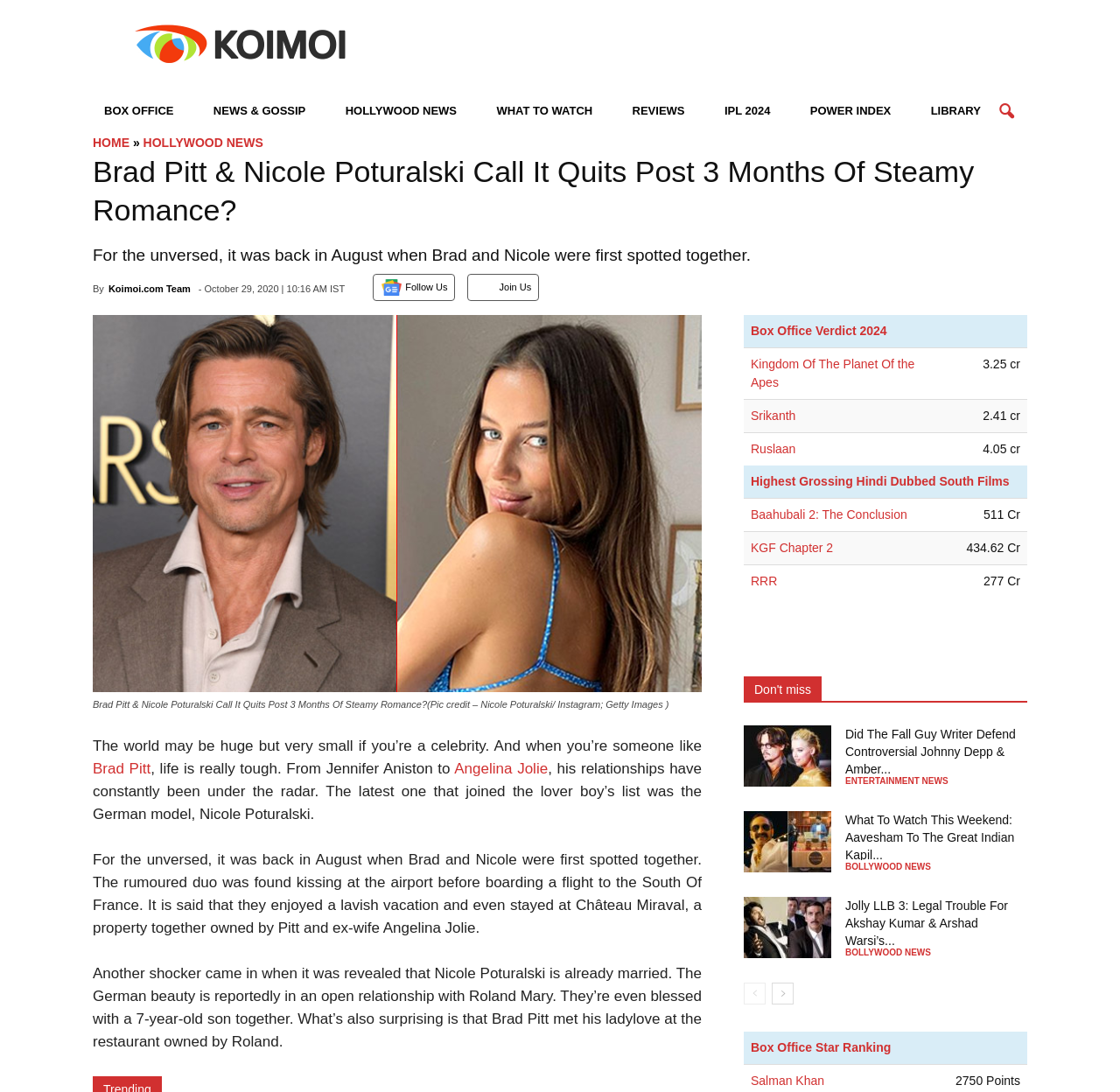What is the name of Brad Pitt's latest romance?
Answer the question using a single word or phrase, according to the image.

Nicole Poturalski